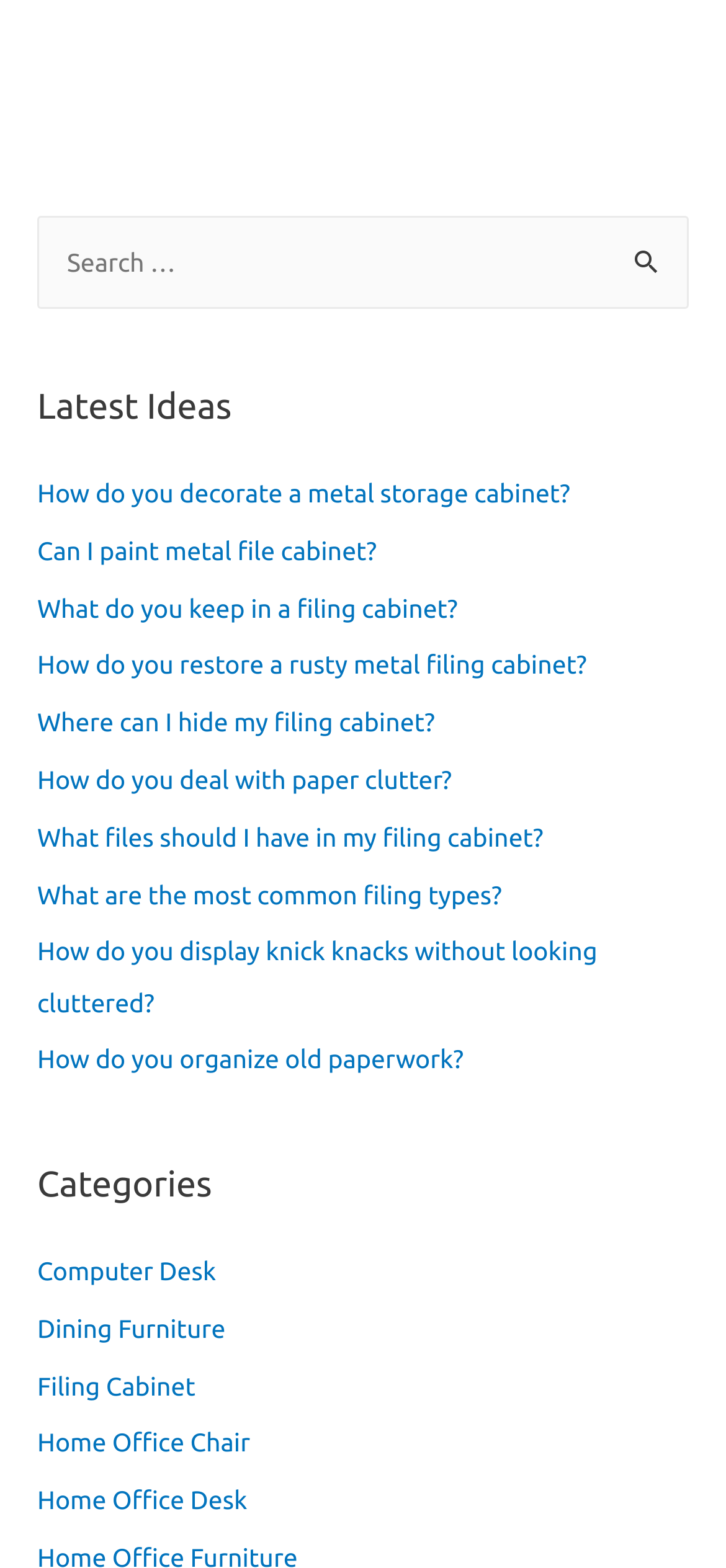Using the details in the image, give a detailed response to the question below:
What category does 'Filing Cabinet' belong to?

The link 'Filing Cabinet' is listed under the heading 'Categories' and is placed near other links such as 'Home Office Chair' and 'Home Office Desk', indicating that 'Filing Cabinet' is a category related to home office furniture.